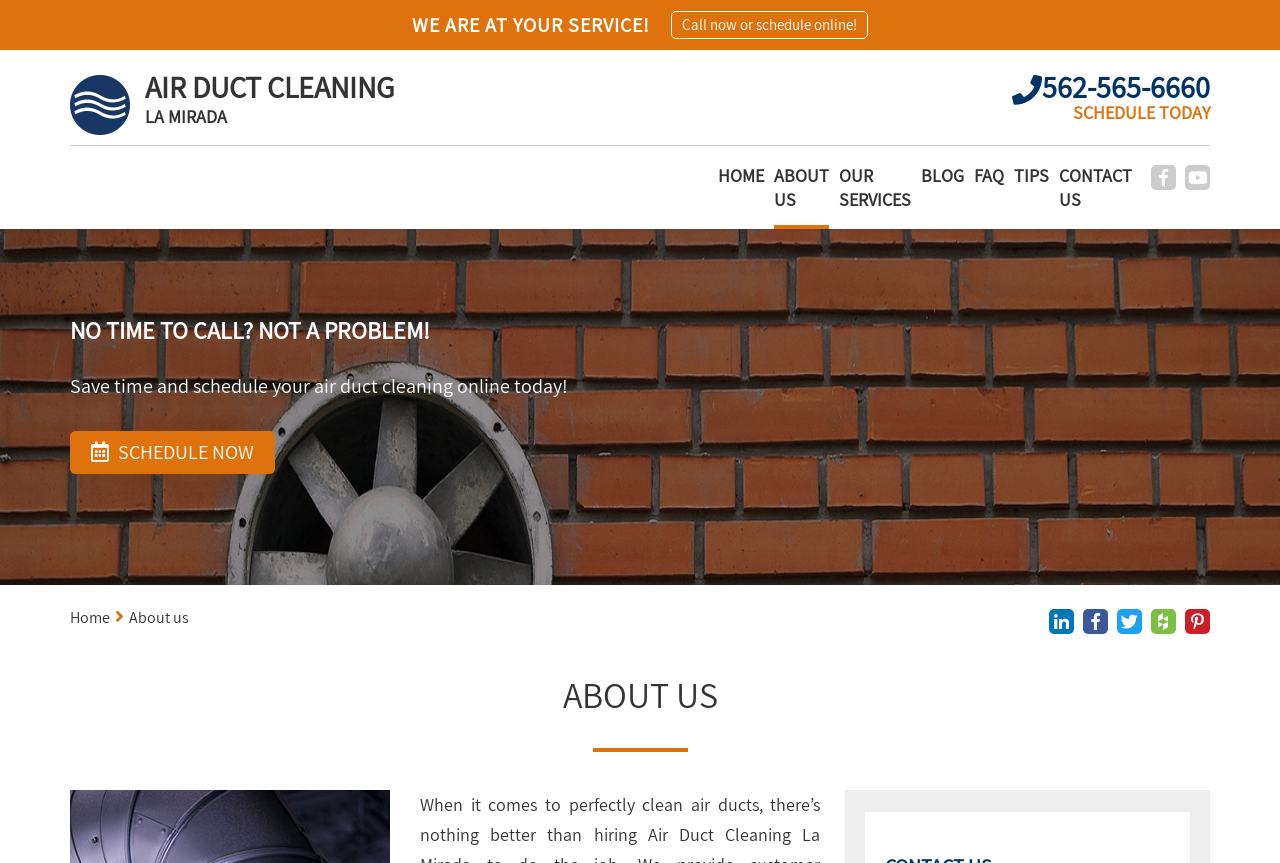Identify the bounding box coordinates for the element you need to click to achieve the following task: "Contact us through Facebook". The coordinates must be four float values ranging from 0 to 1, formatted as [left, top, right, bottom].

[0.899, 0.191, 0.919, 0.22]